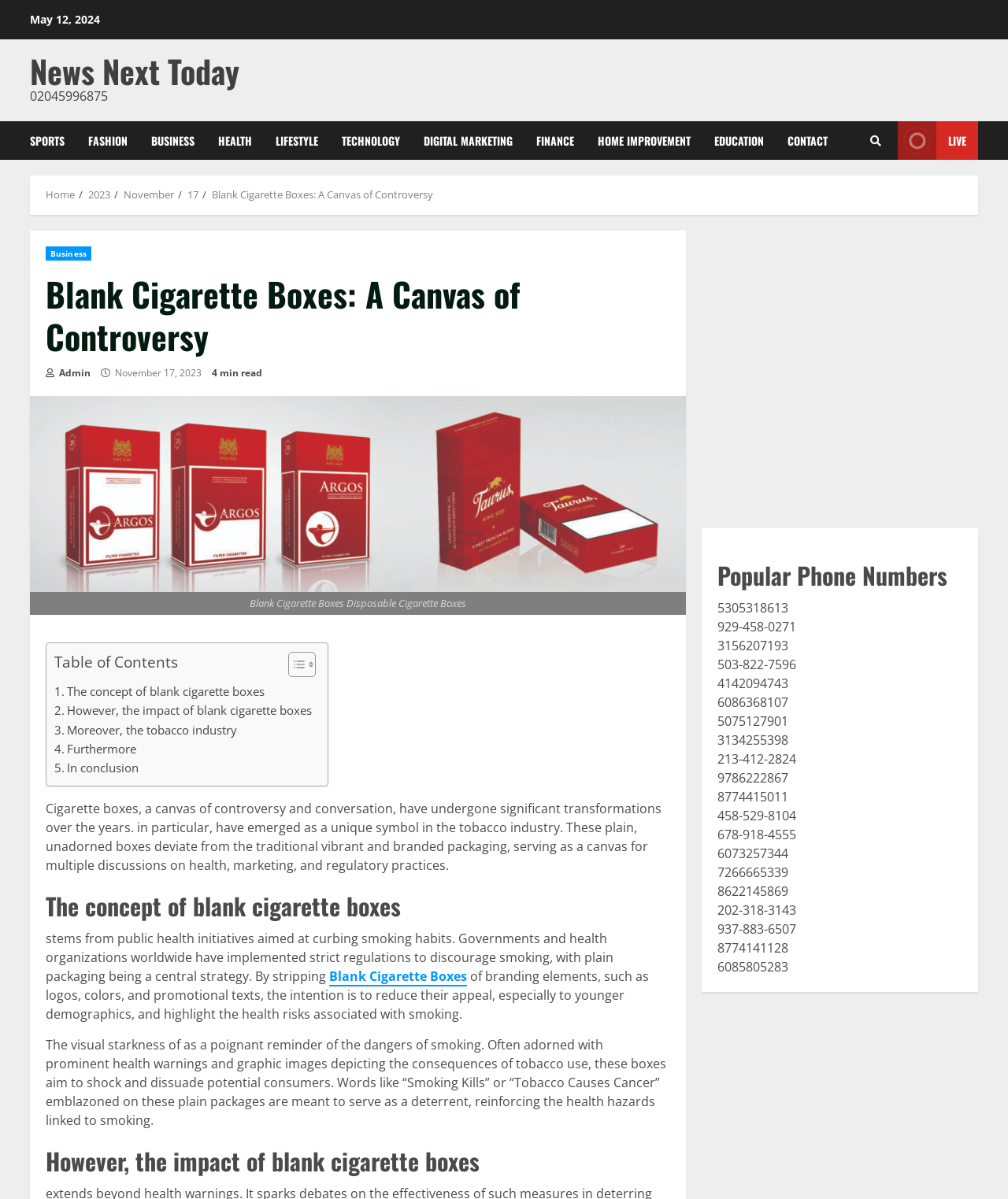Find and specify the bounding box coordinates that correspond to the clickable region for the instruction: "Click on the 'CONTACT' link".

[0.77, 0.101, 0.821, 0.133]